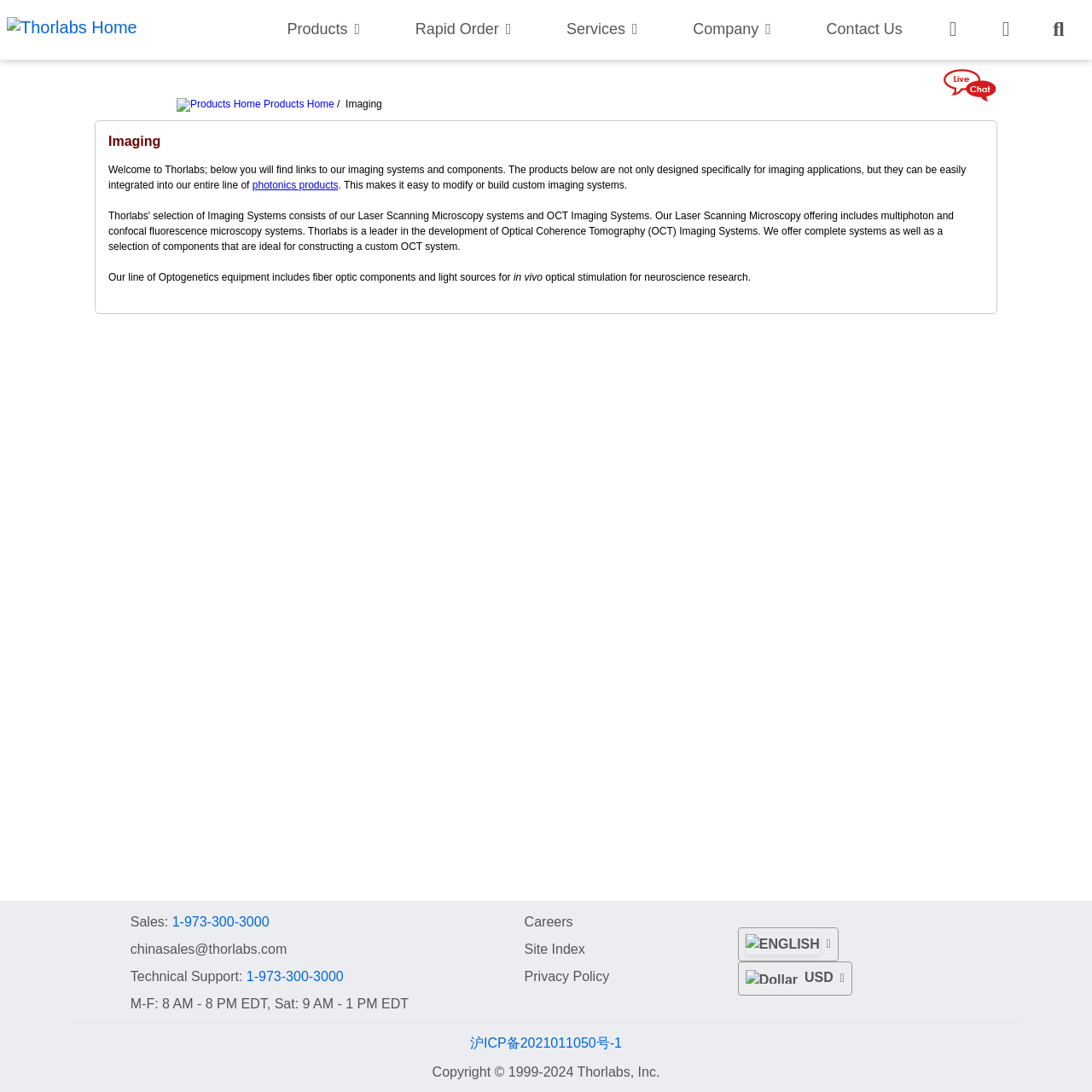Can you find the bounding box coordinates for the element to click on to achieve the instruction: "View Shopping Cart"?

[0.897, 0.006, 0.945, 0.048]